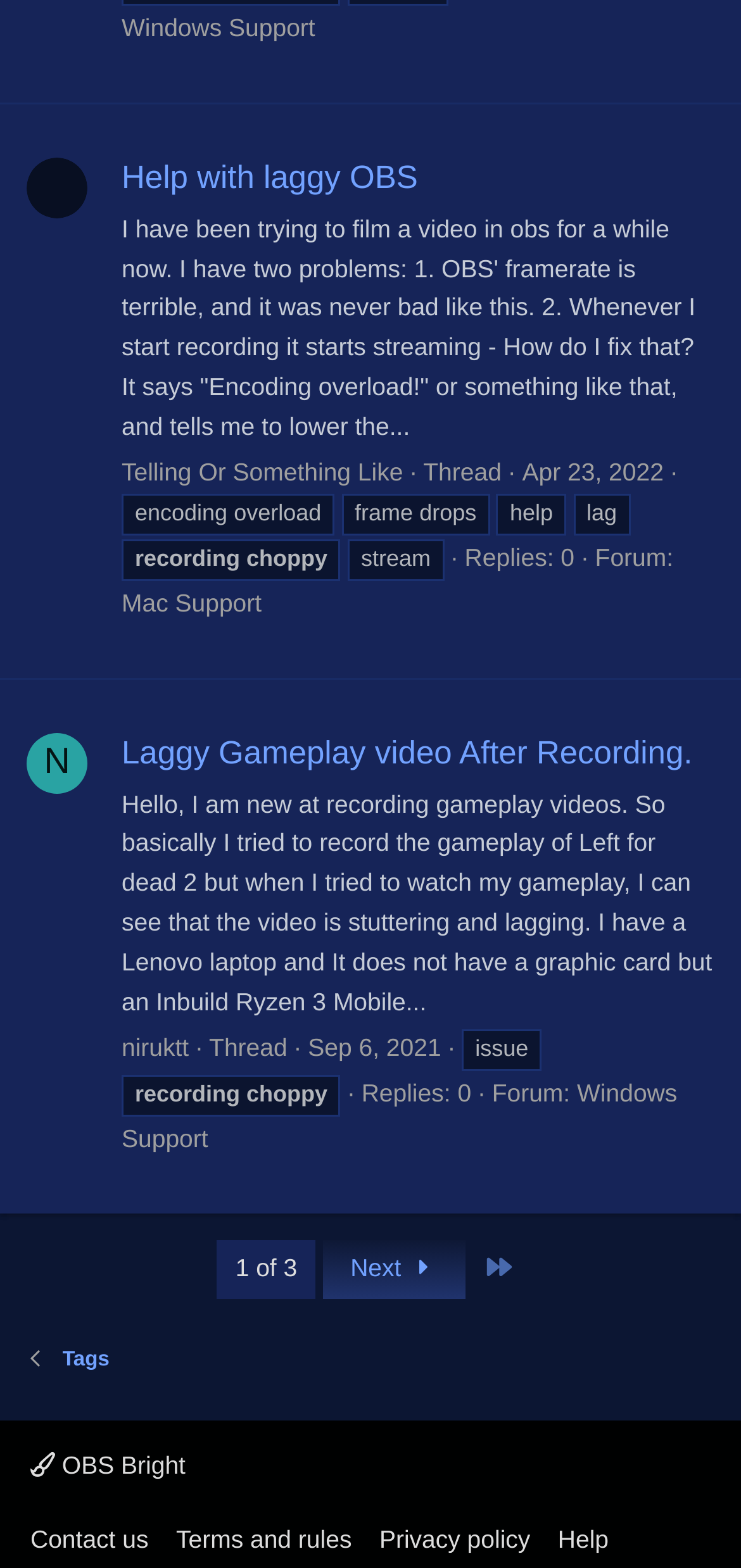How many threads are on this page?
Answer the question in a detailed and comprehensive manner.

I counted the number of threads on this page by looking at the elements with the text 'Thread' and found two of them.